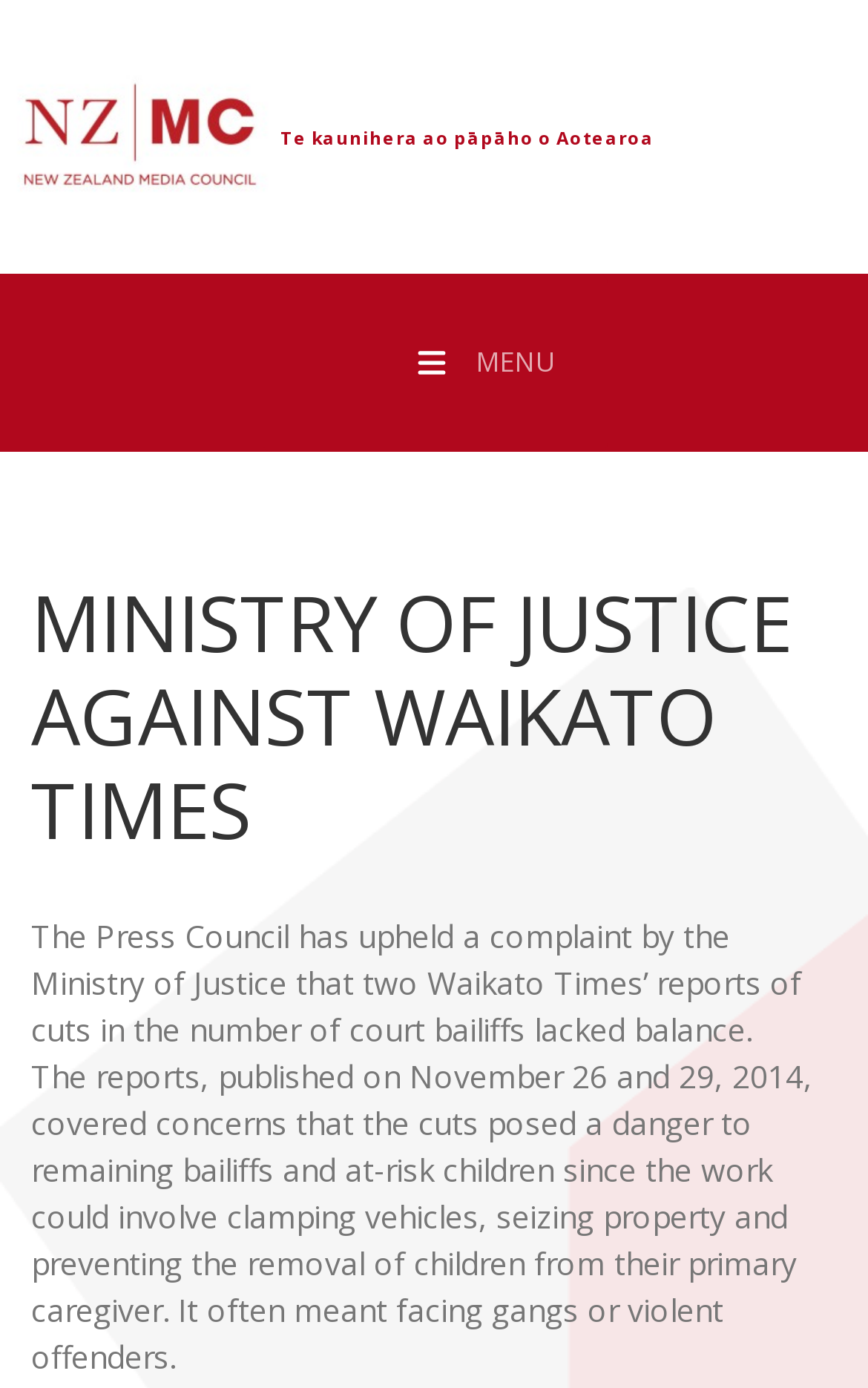What is the decision of the Press Council regarding the complaint?
Could you answer the question with a detailed and thorough explanation?

The decision of the Press Council regarding the complaint can be found in the first paragraph of text, which states 'The Press Council has upheld a complaint by the Ministry of Justice...'.